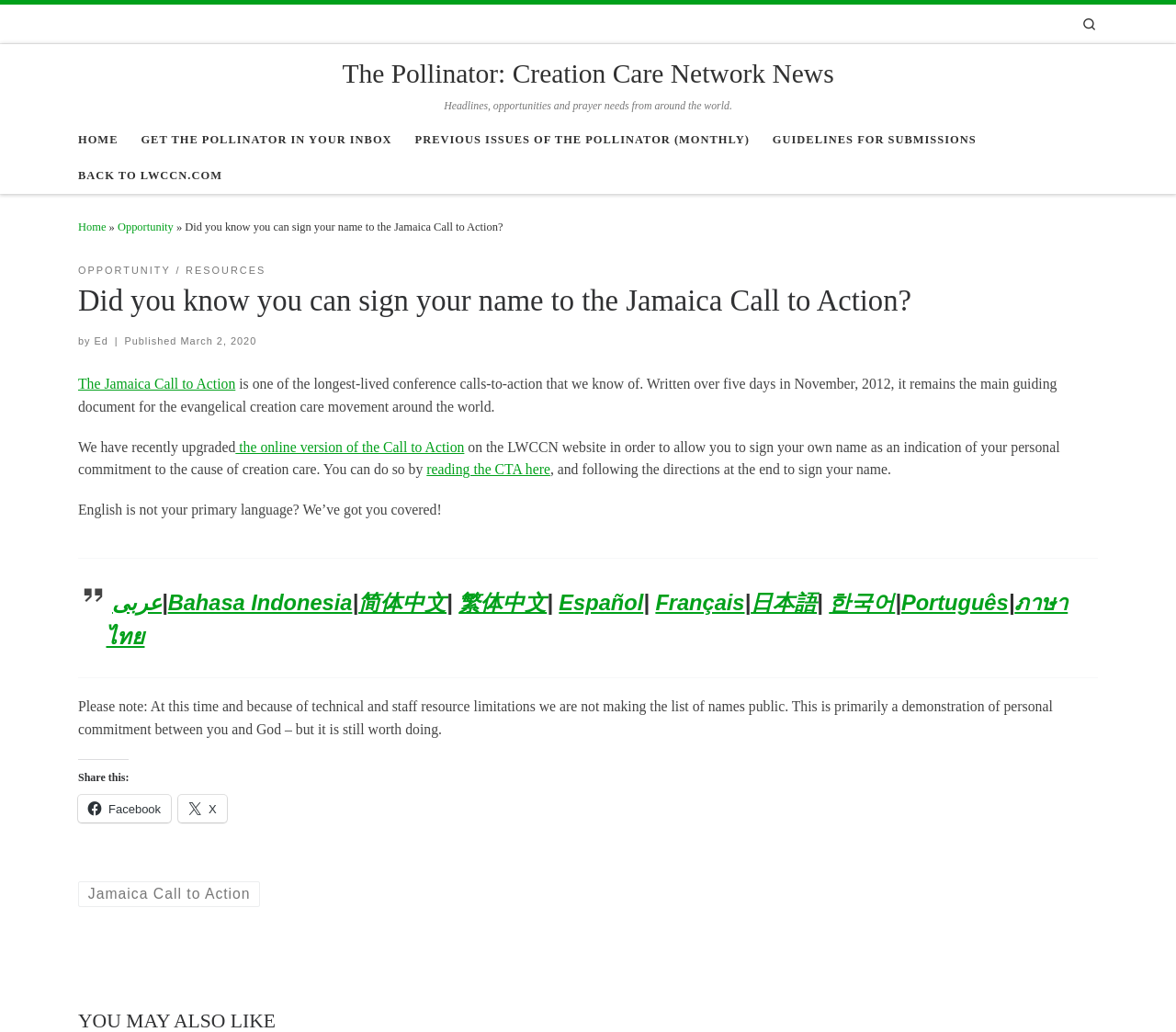Locate the bounding box coordinates of the element that needs to be clicked to carry out the instruction: "Go to HOME". The coordinates should be given as four float numbers ranging from 0 to 1, i.e., [left, top, right, bottom].

[0.062, 0.118, 0.105, 0.153]